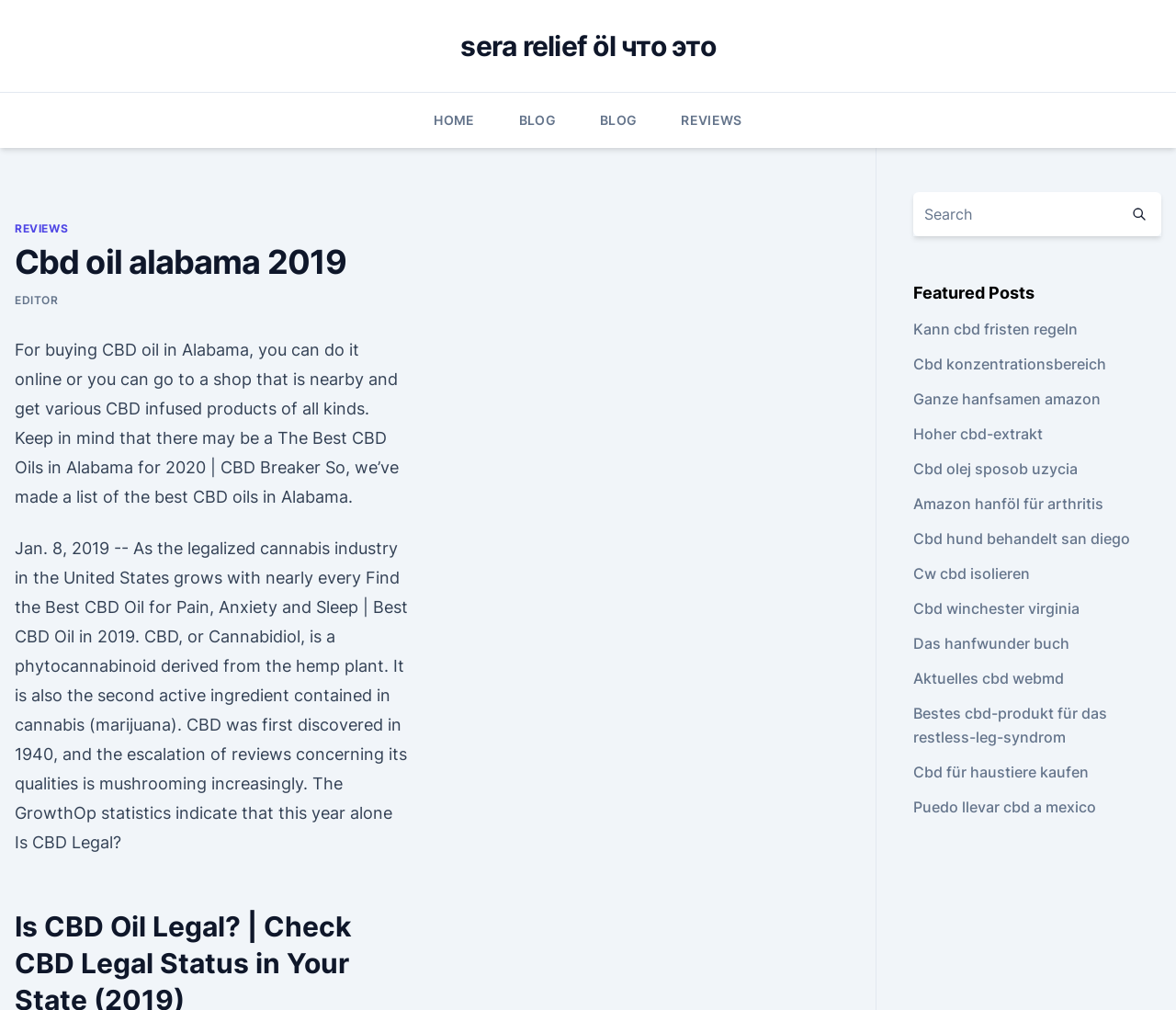Identify the primary heading of the webpage and provide its text.

Cbd oil alabama 2019